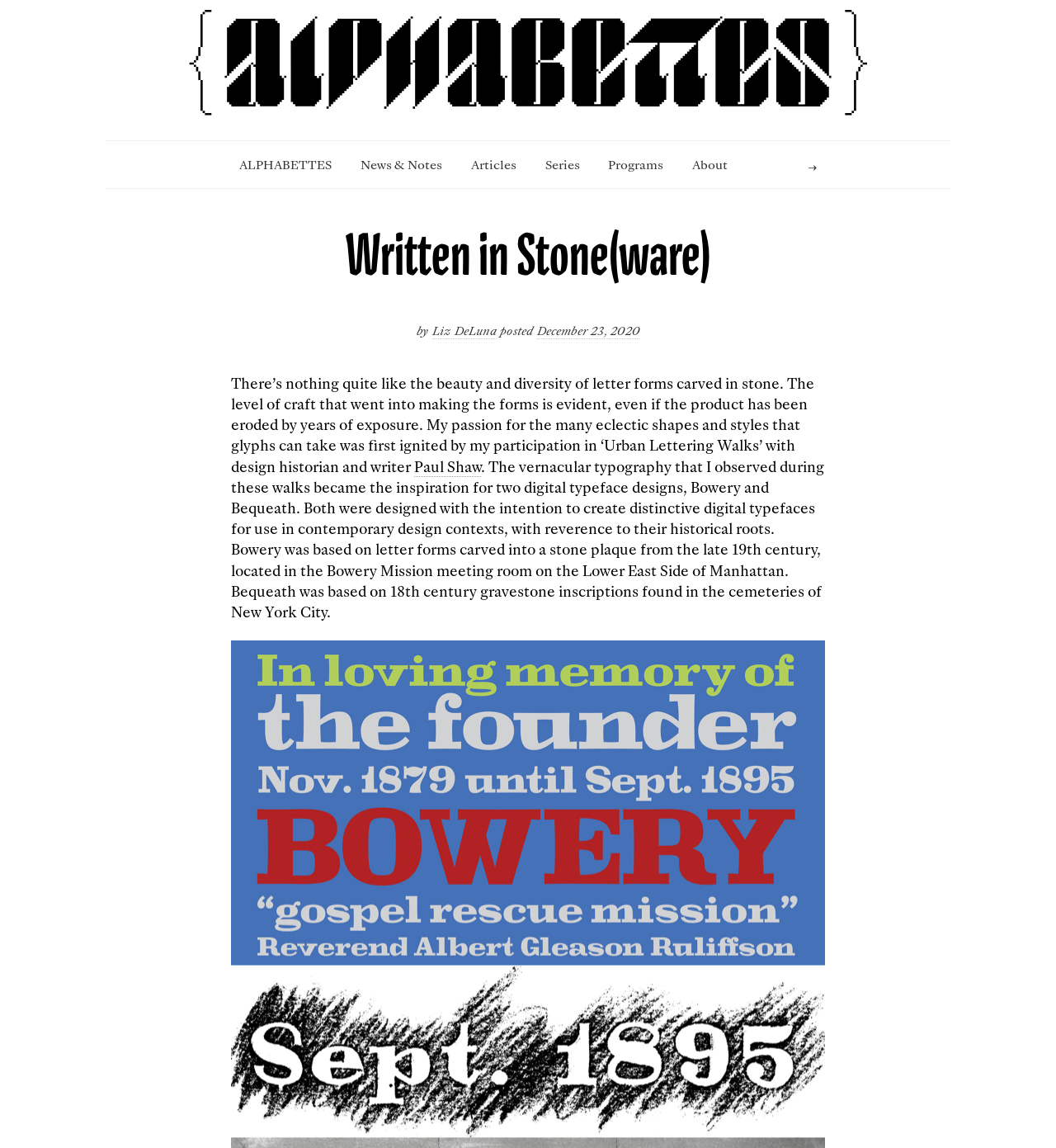What is the name of the design historian mentioned in the article?
Please provide a single word or phrase in response based on the screenshot.

Paul Shaw